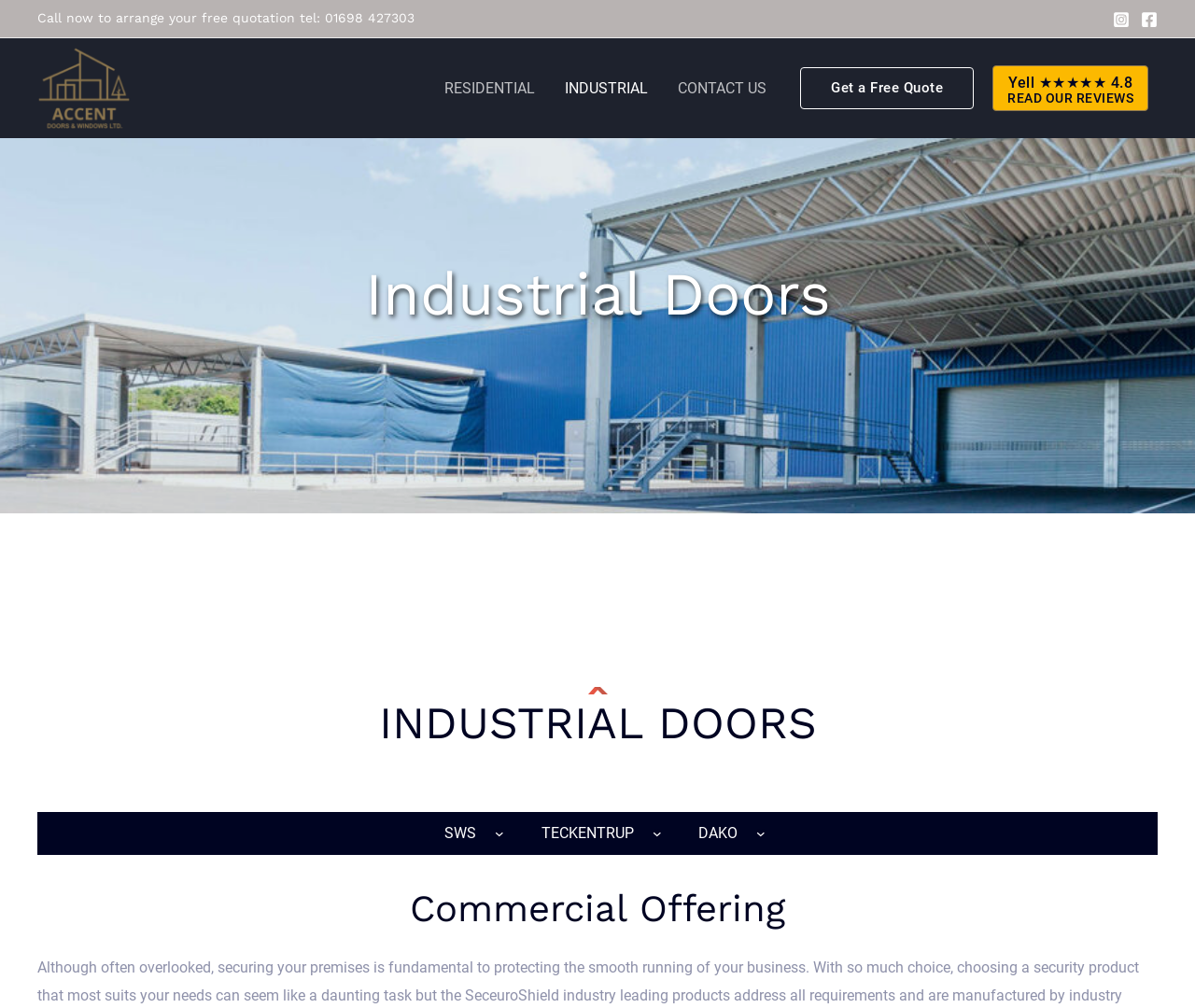What is the name of the company?
Please use the image to provide an in-depth answer to the question.

I found the company name by looking at the link element with the image that says 'Accent Doors and Windows'.